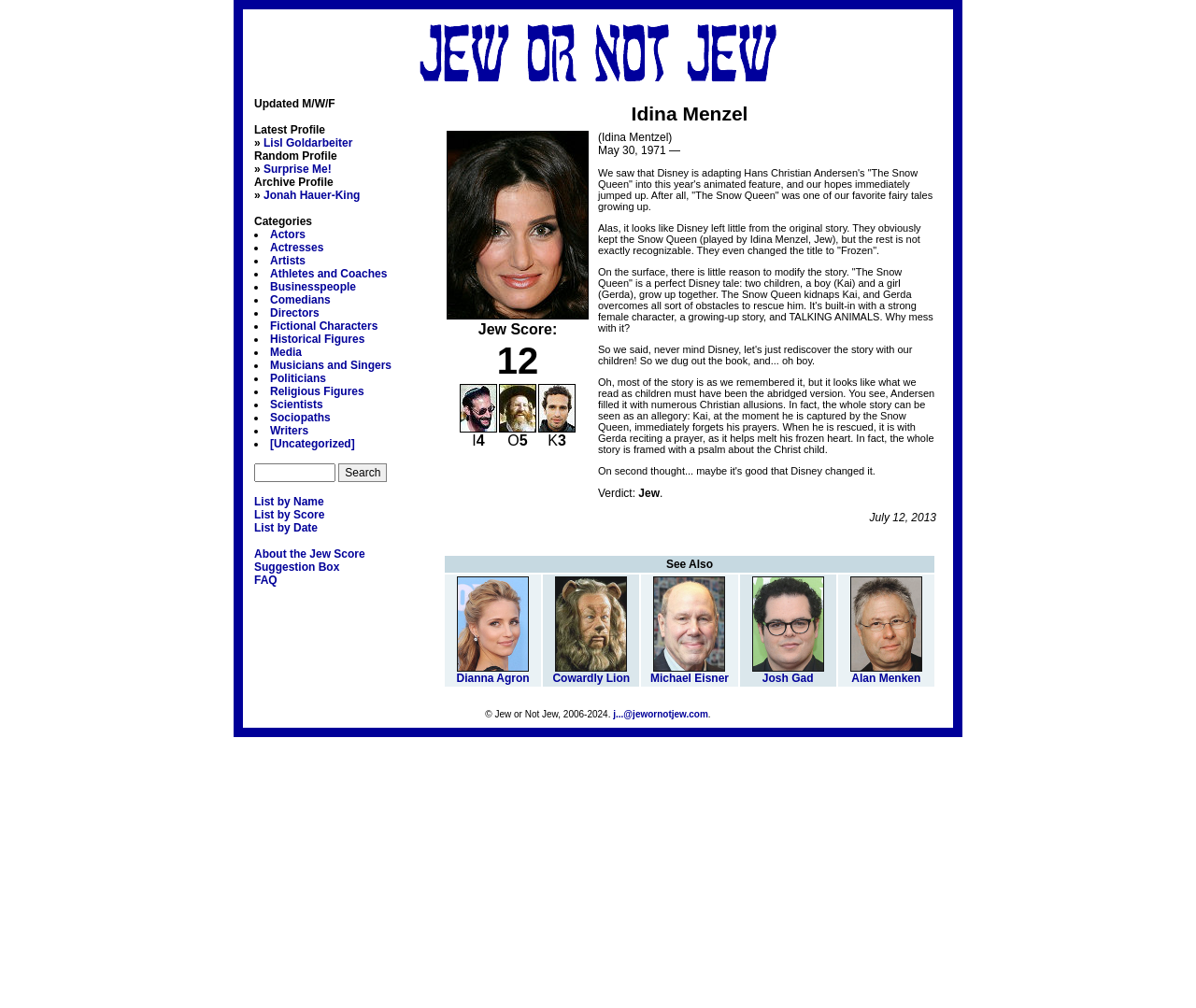Please identify the bounding box coordinates of the element that needs to be clicked to execute the following command: "Read about the Jew Score". Provide the bounding box using four float numbers between 0 and 1, formatted as [left, top, right, bottom].

[0.212, 0.543, 0.305, 0.556]